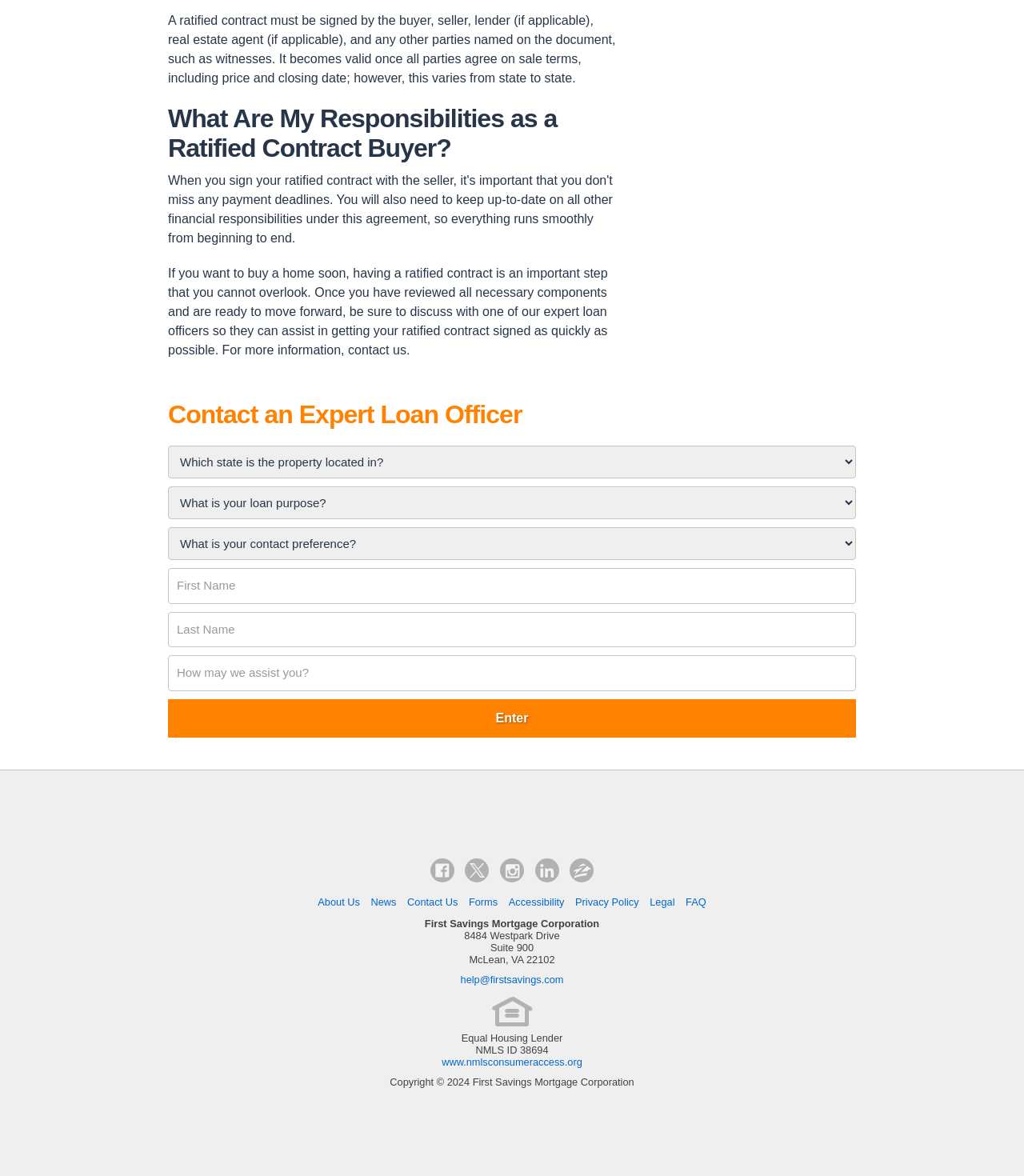Please locate the bounding box coordinates of the element that needs to be clicked to achieve the following instruction: "Enter first name". The coordinates should be four float numbers between 0 and 1, i.e., [left, top, right, bottom].

[0.164, 0.483, 0.836, 0.513]